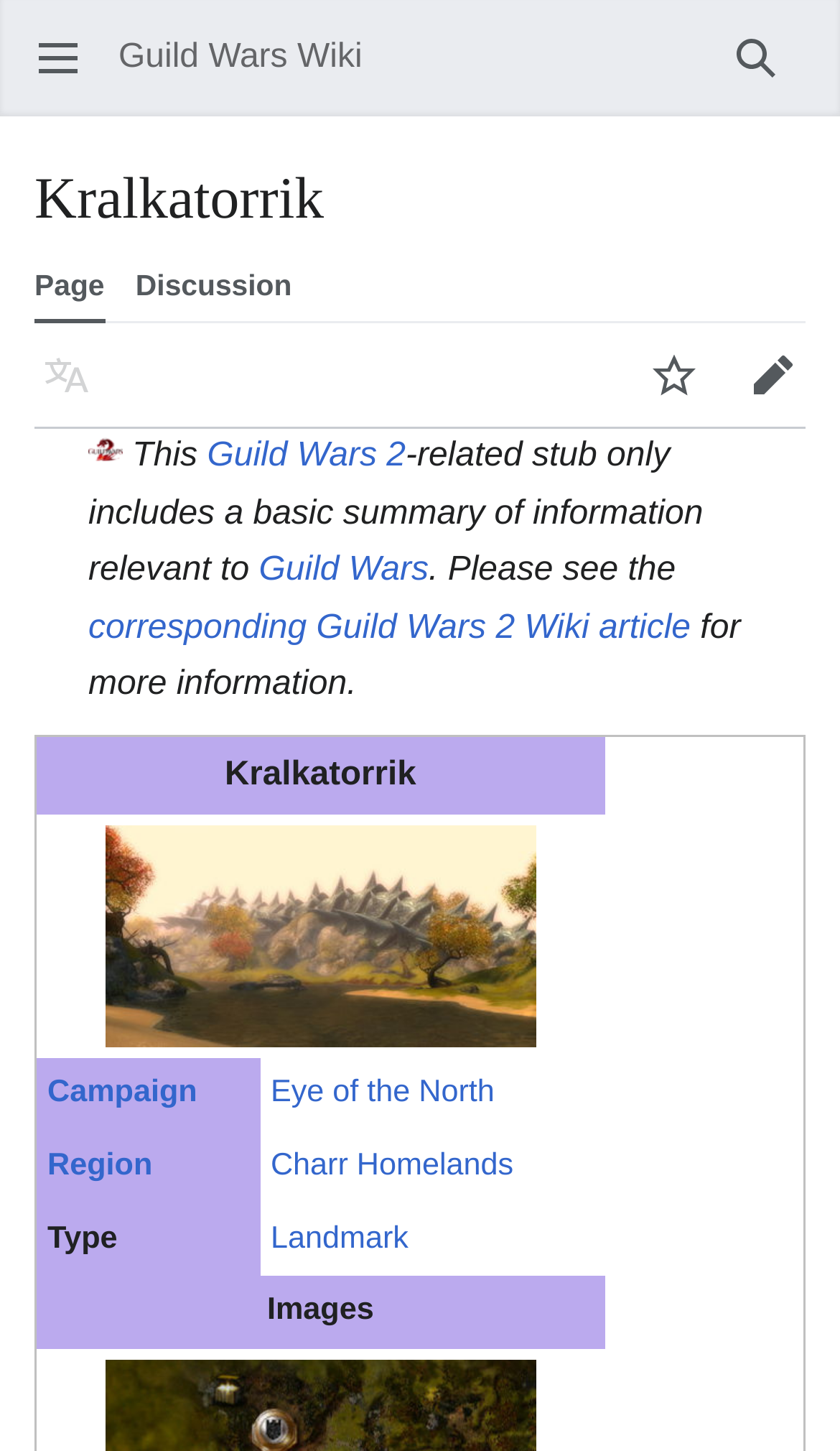Please examine the image and provide a detailed answer to the question: What type of information does this webpage provide?

The answer can be inferred from the static text '-related stub only includes a basic summary of information relevant to' which indicates that this webpage provides a summary of information.